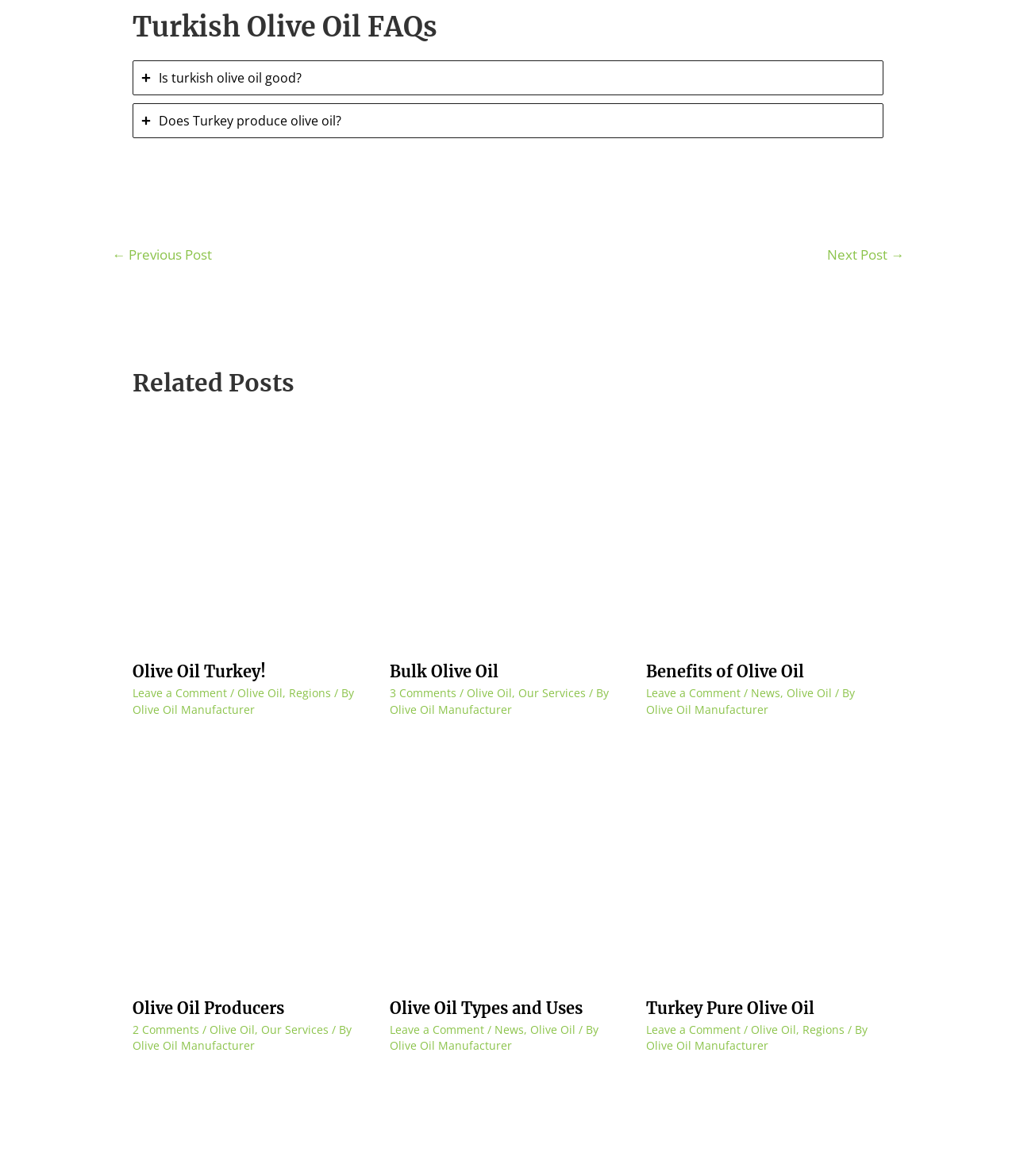Find the bounding box of the element with the following description: "Olive Oil". The coordinates must be four float numbers between 0 and 1, formatted as [left, top, right, bottom].

[0.739, 0.869, 0.784, 0.882]